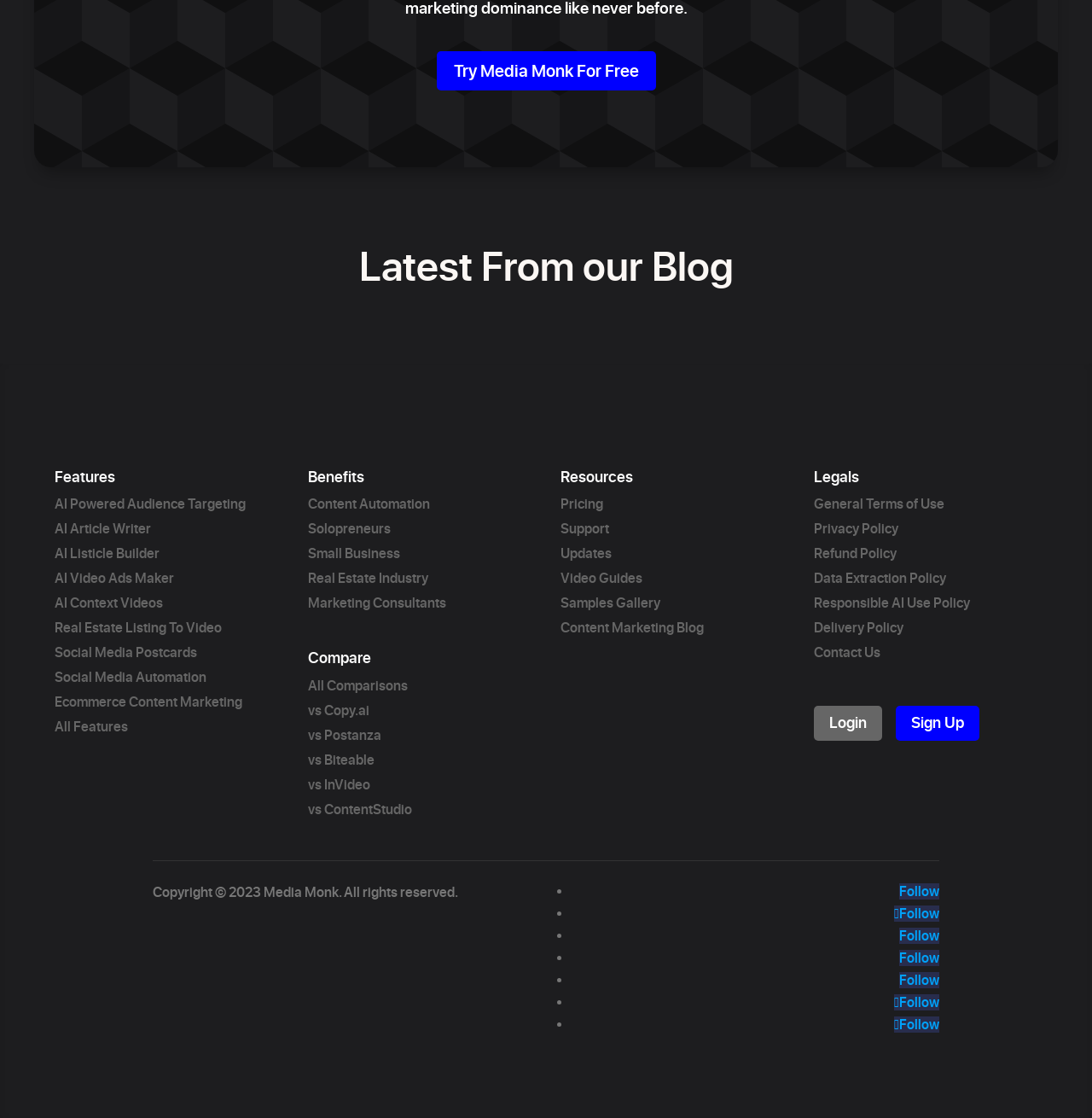Determine the bounding box coordinates of the area to click in order to meet this instruction: "Read the latest blog posts".

[0.1, 0.218, 0.9, 0.266]